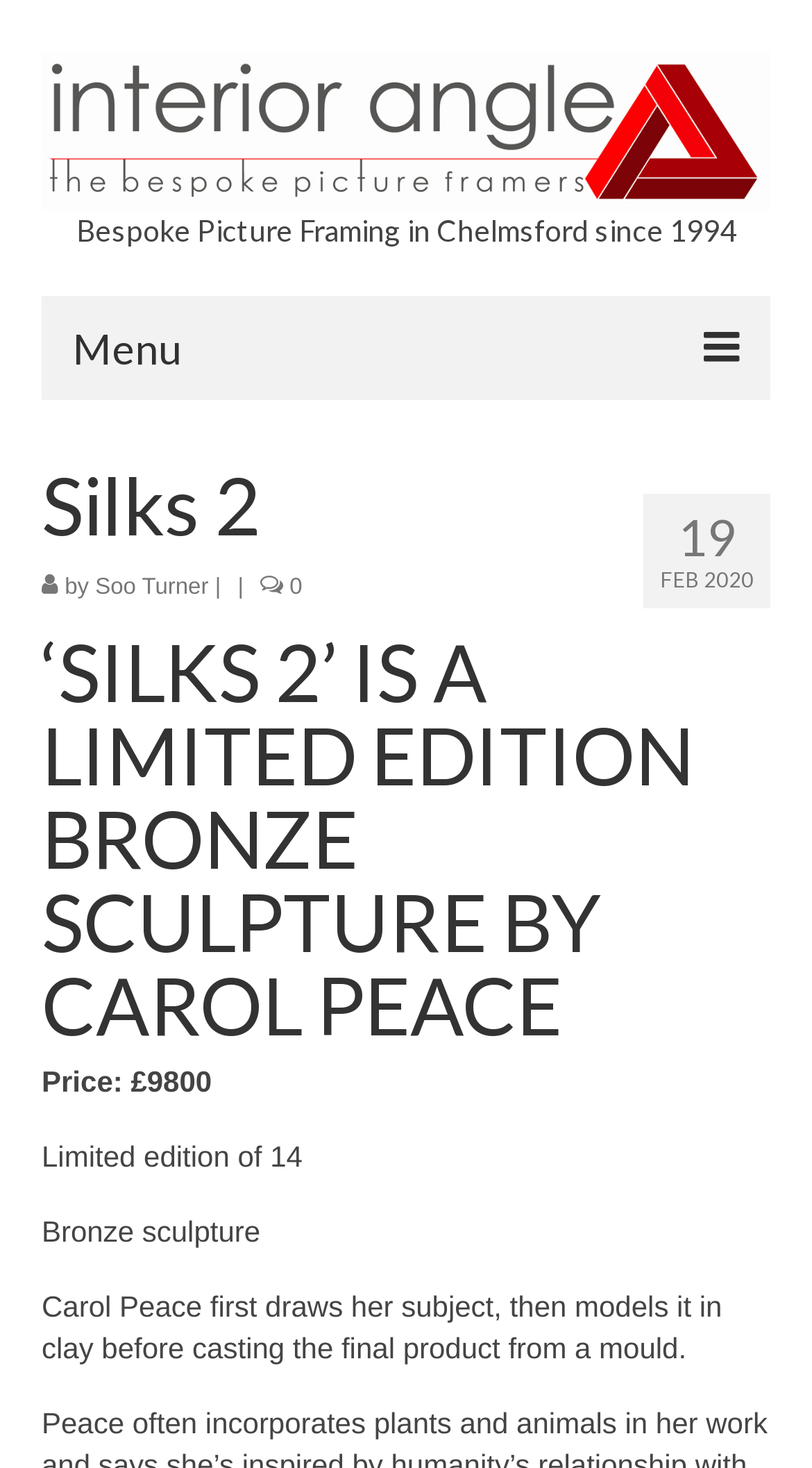From the webpage screenshot, predict the bounding box of the UI element that matches this description: "Contact".

[0.077, 0.519, 0.923, 0.577]